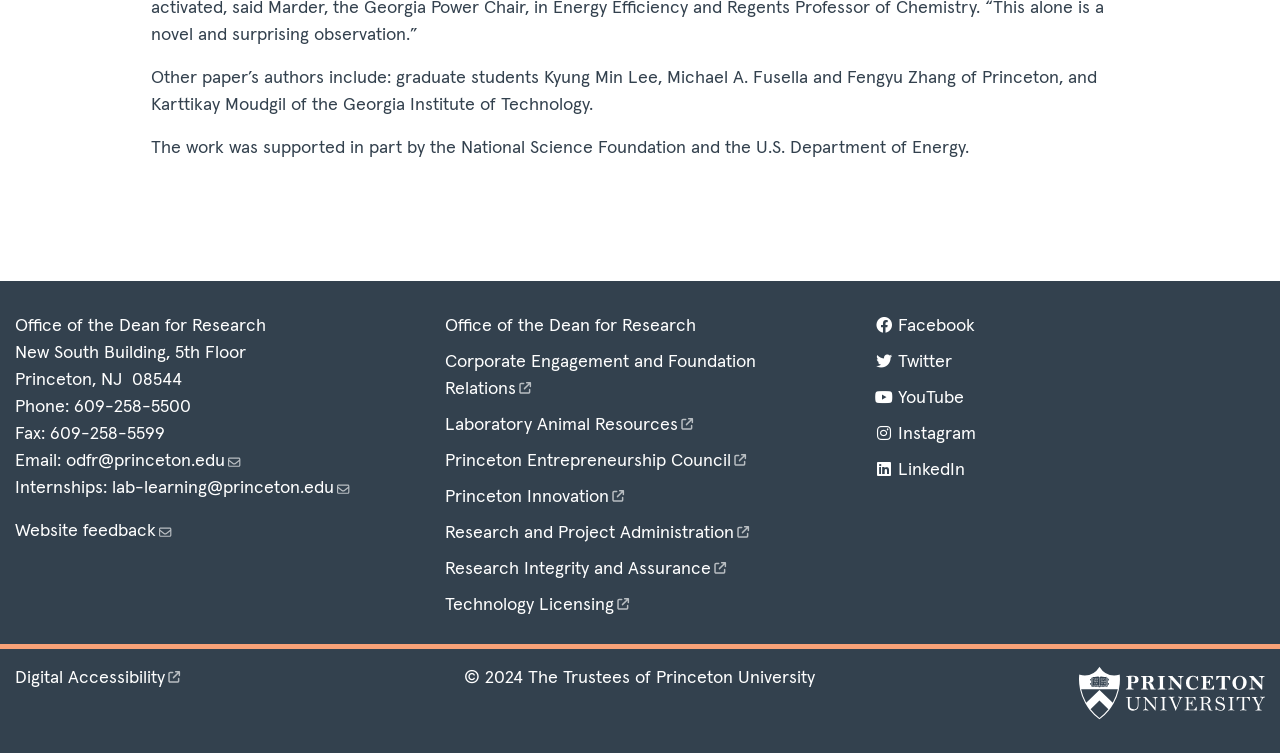Show the bounding box coordinates for the HTML element described as: "March 2020".

None